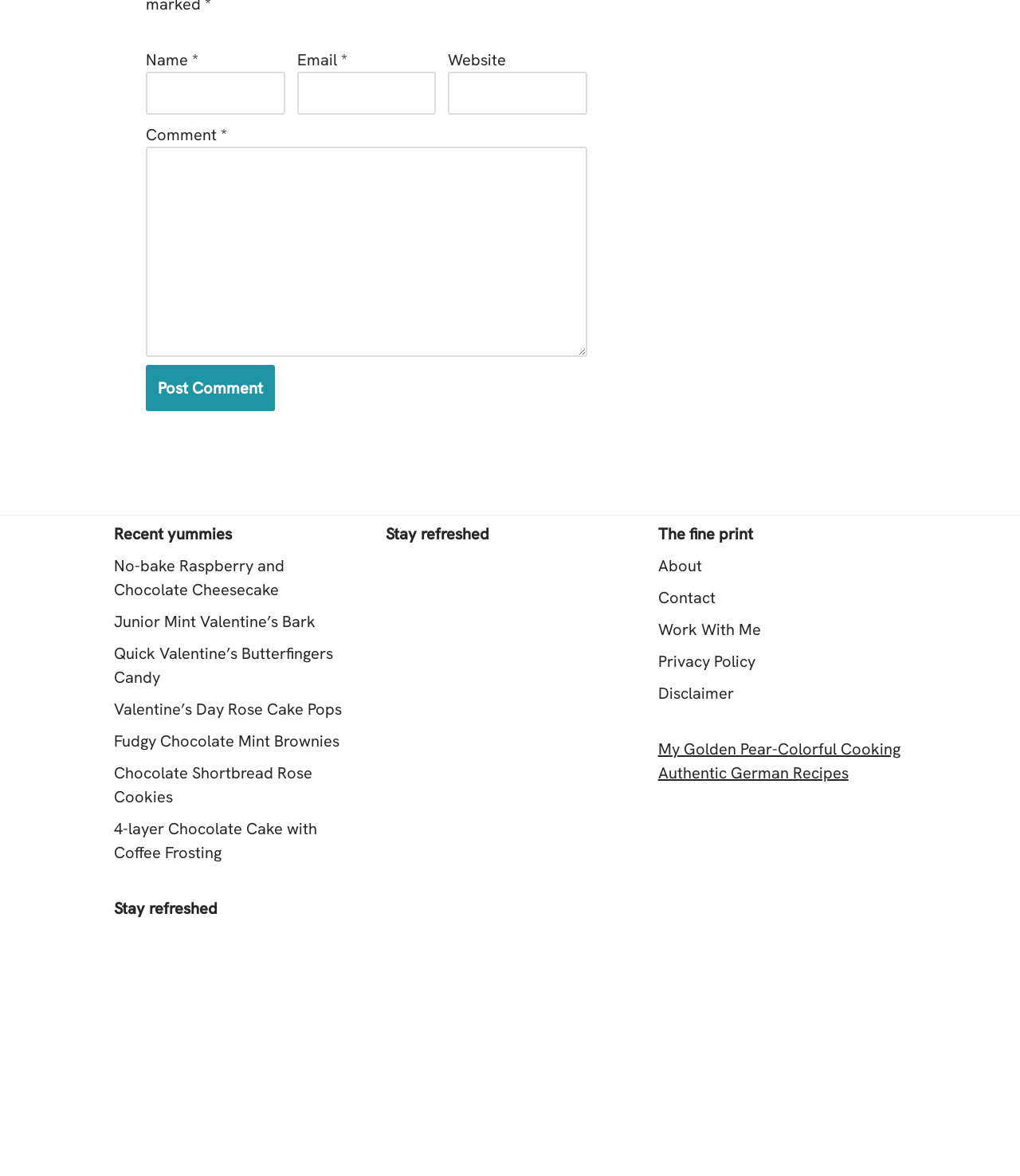Provide the bounding box coordinates for the area that should be clicked to complete the instruction: "Visit the 'No-bake Raspberry and Chocolate Cheesecake' page".

[0.112, 0.472, 0.279, 0.51]